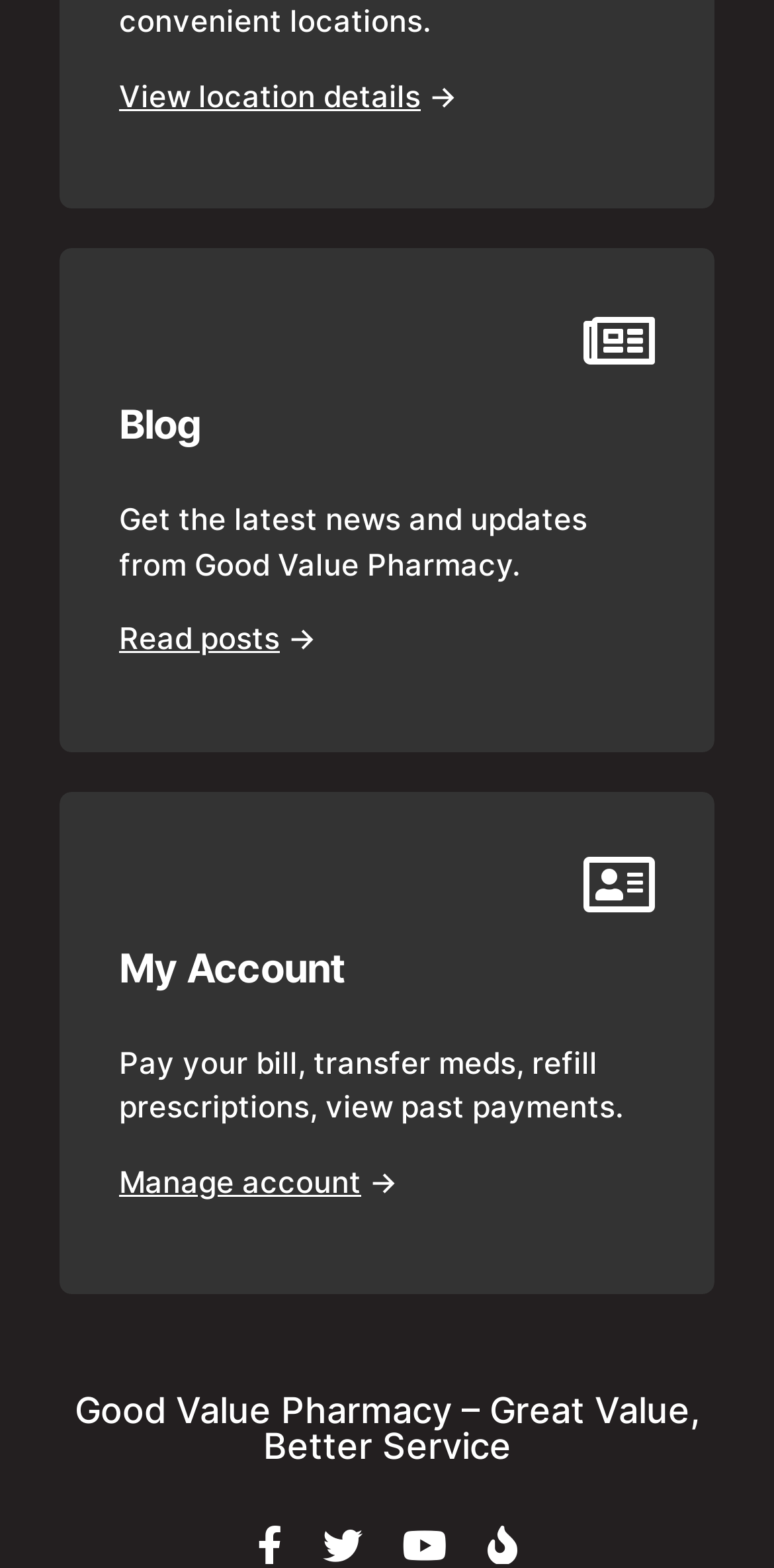By analyzing the image, answer the following question with a detailed response: What is the topic of the blog?

The topic of the blog can be inferred from the text 'Get the latest news and updates from Good Value Pharmacy', which suggests that the blog is used to share news and updates about the pharmacy.